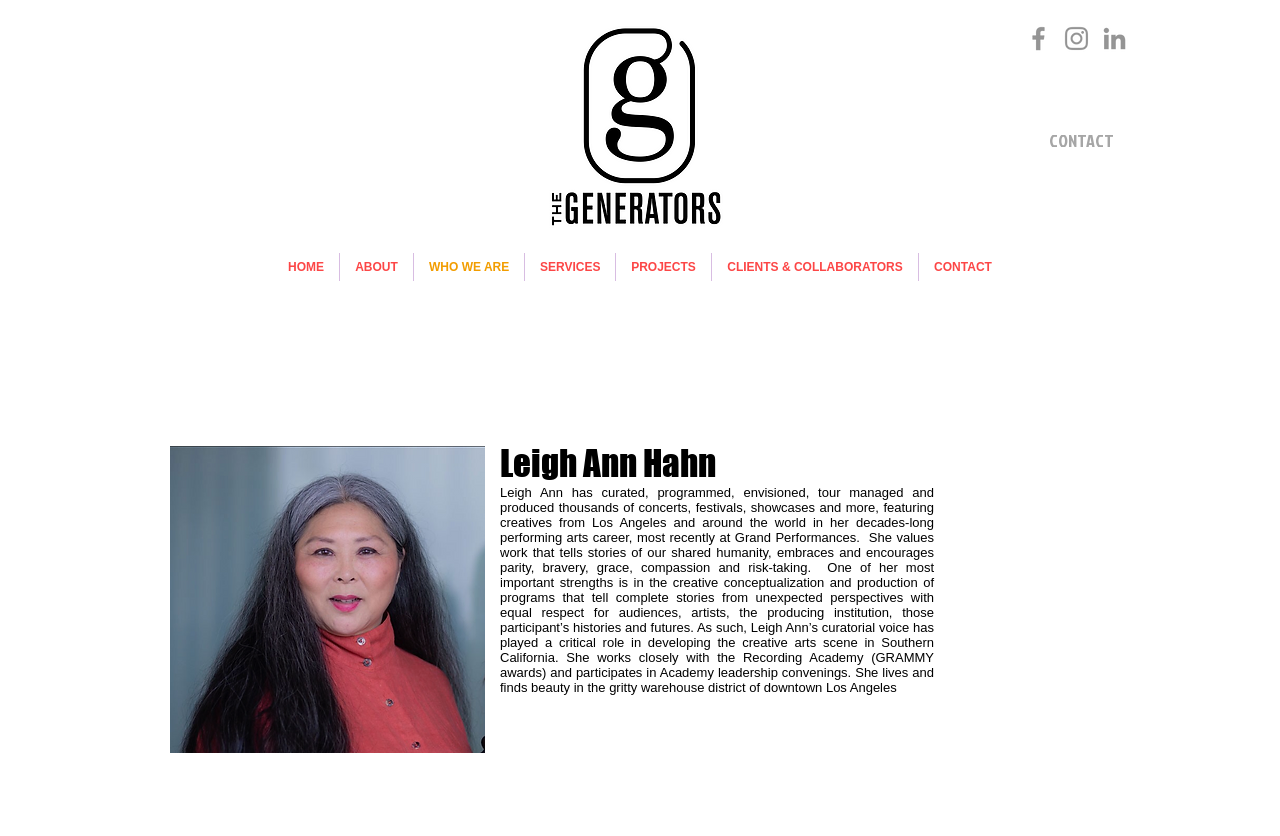Please answer the following question using a single word or phrase: 
How many social media links are there?

3